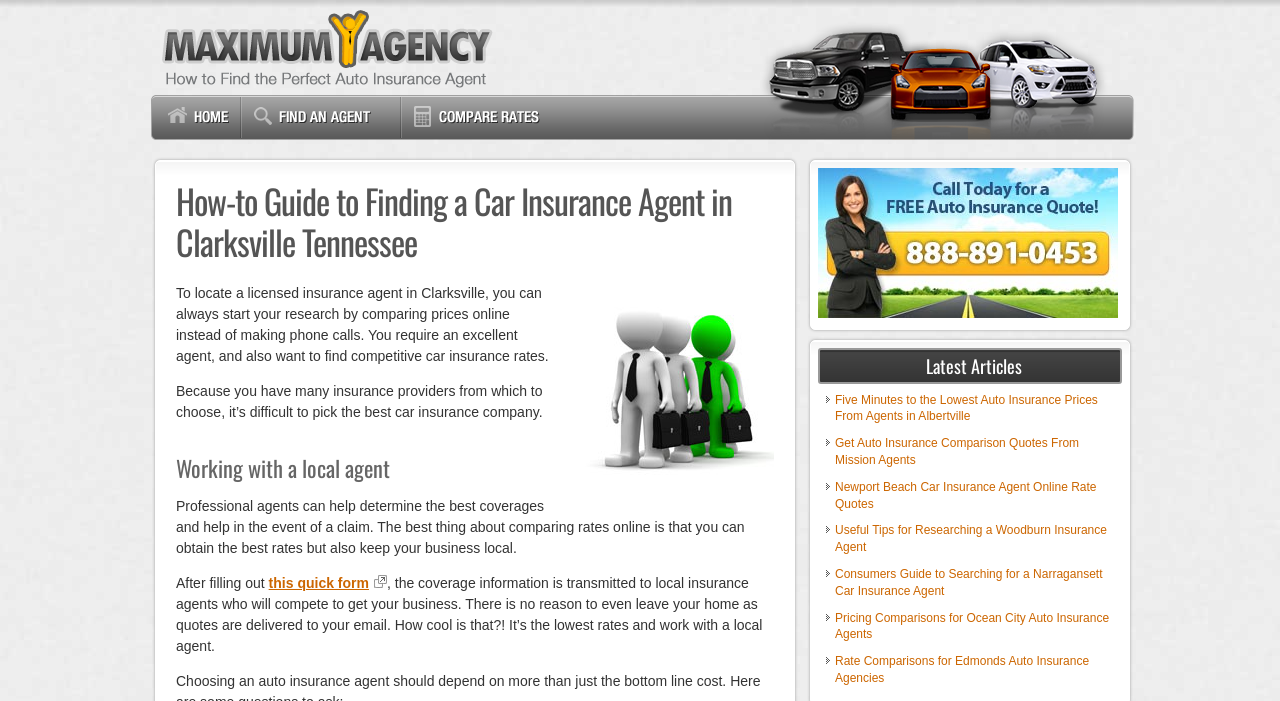Find the bounding box coordinates of the clickable element required to execute the following instruction: "Explore Latest Articles". Provide the coordinates as four float numbers between 0 and 1, i.e., [left, top, right, bottom].

[0.639, 0.496, 0.877, 0.547]